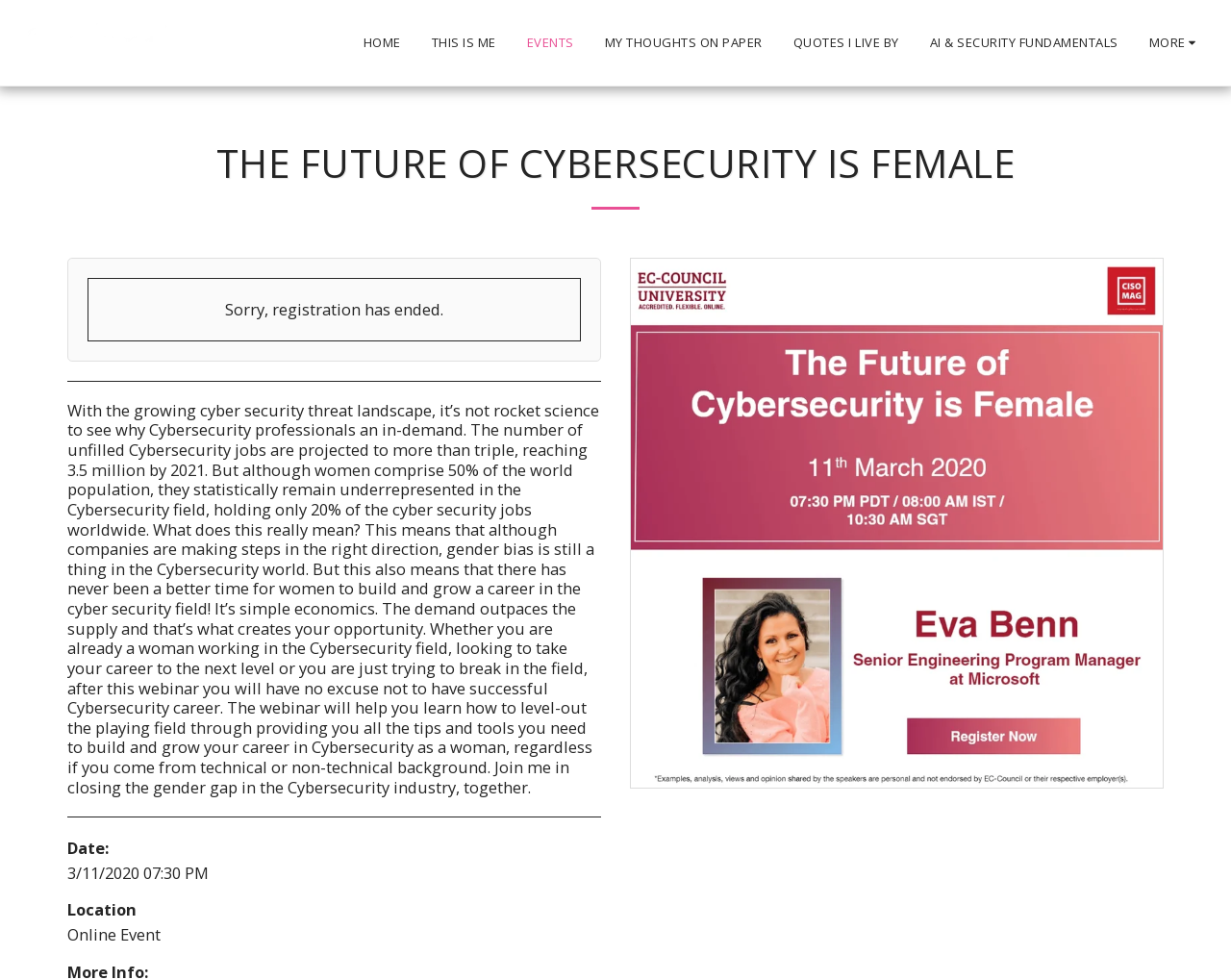Using the element description provided, determine the bounding box coordinates in the format (top-left x, top-left y, bottom-right x, bottom-right y). Ensure that all values are floating point numbers between 0 and 1. Element description: Quotes I live by

[0.632, 0.031, 0.742, 0.056]